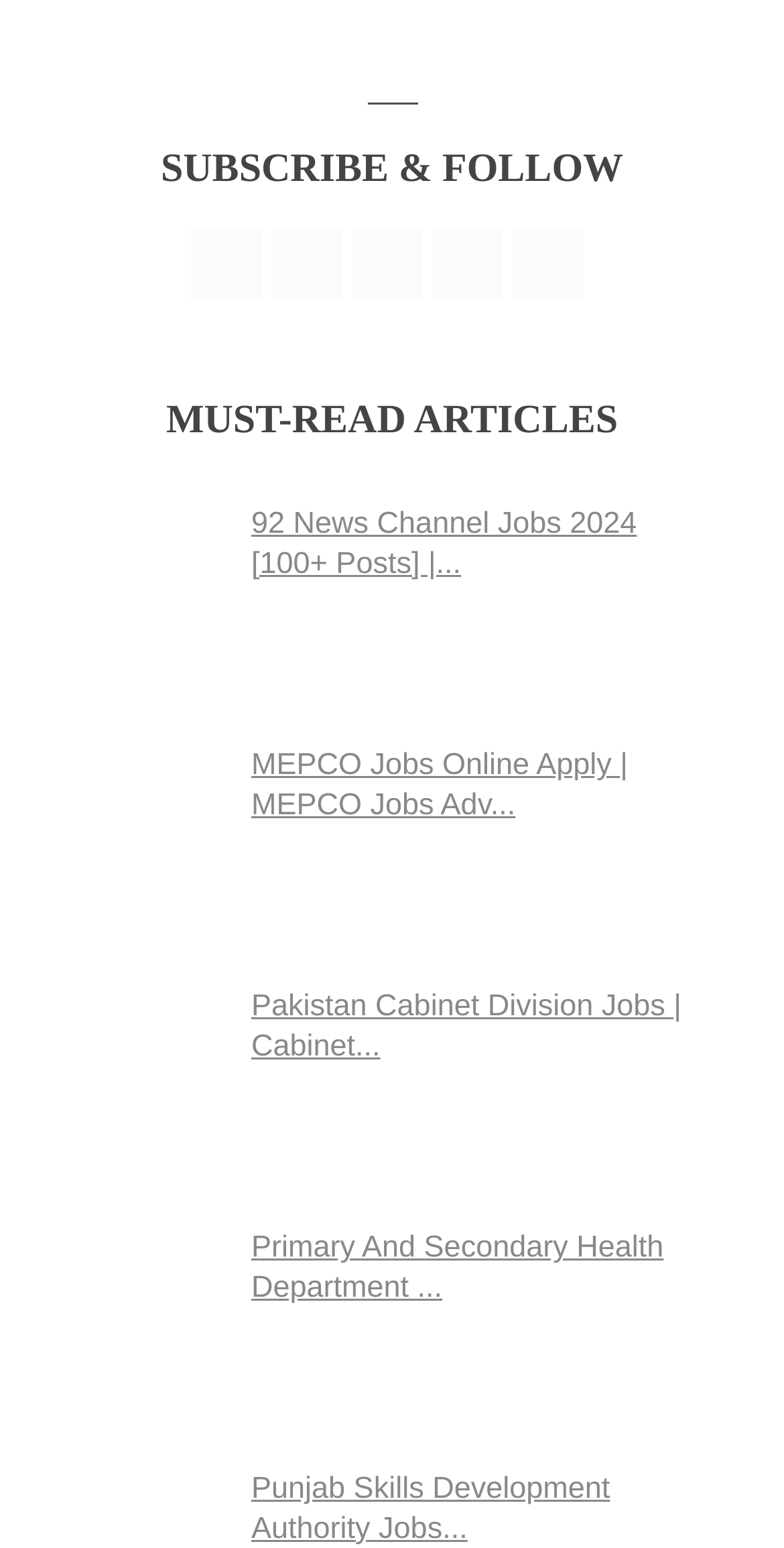Can you find the bounding box coordinates for the element to click on to achieve the instruction: "View the MEPCO Jobs article"?

[0.09, 0.482, 0.91, 0.586]